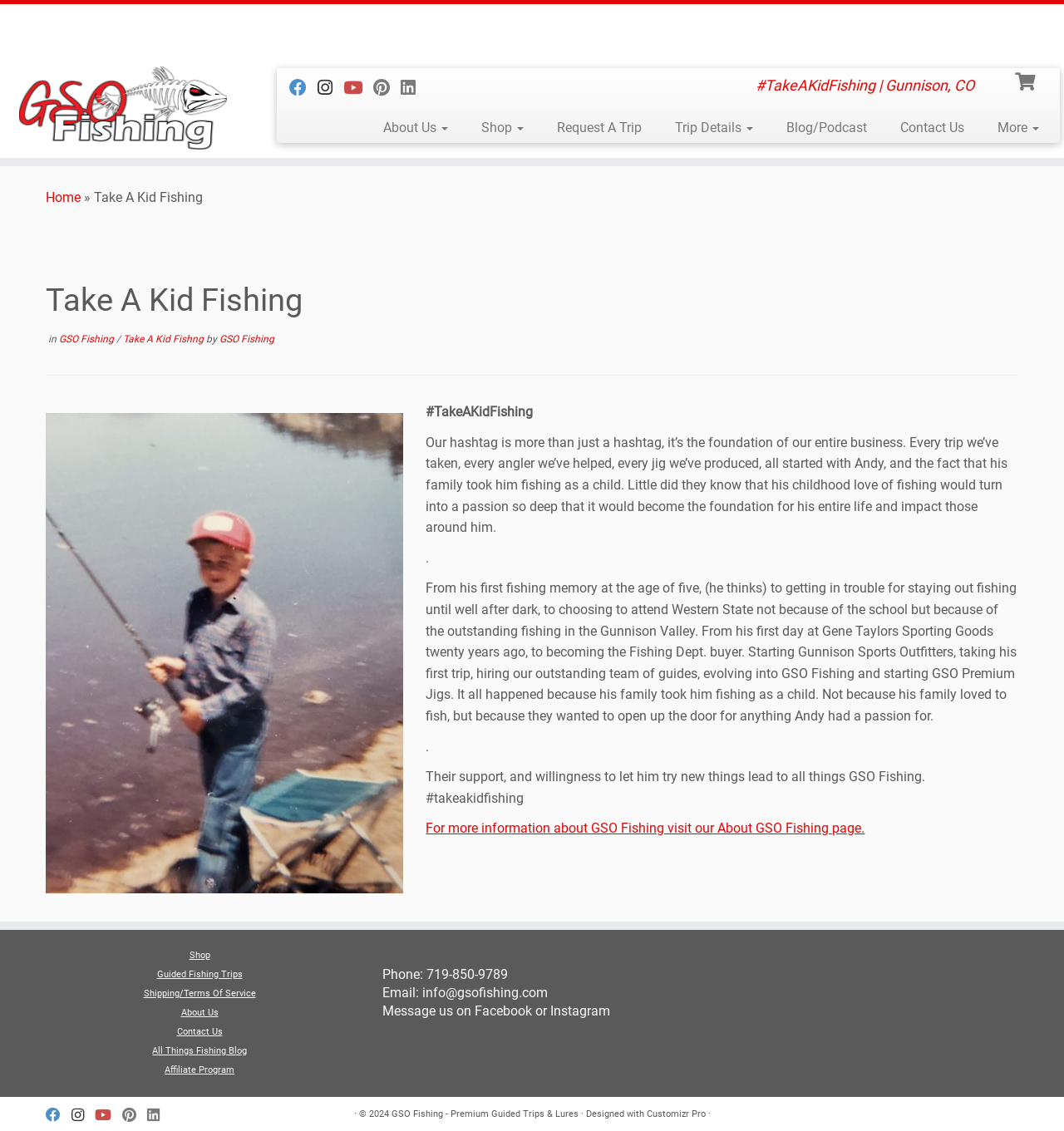What social media platforms can you follow GSO Fishing on?
Give a one-word or short-phrase answer derived from the screenshot.

Facebook, Instagram, Youtube, Pinterest, Linkedin